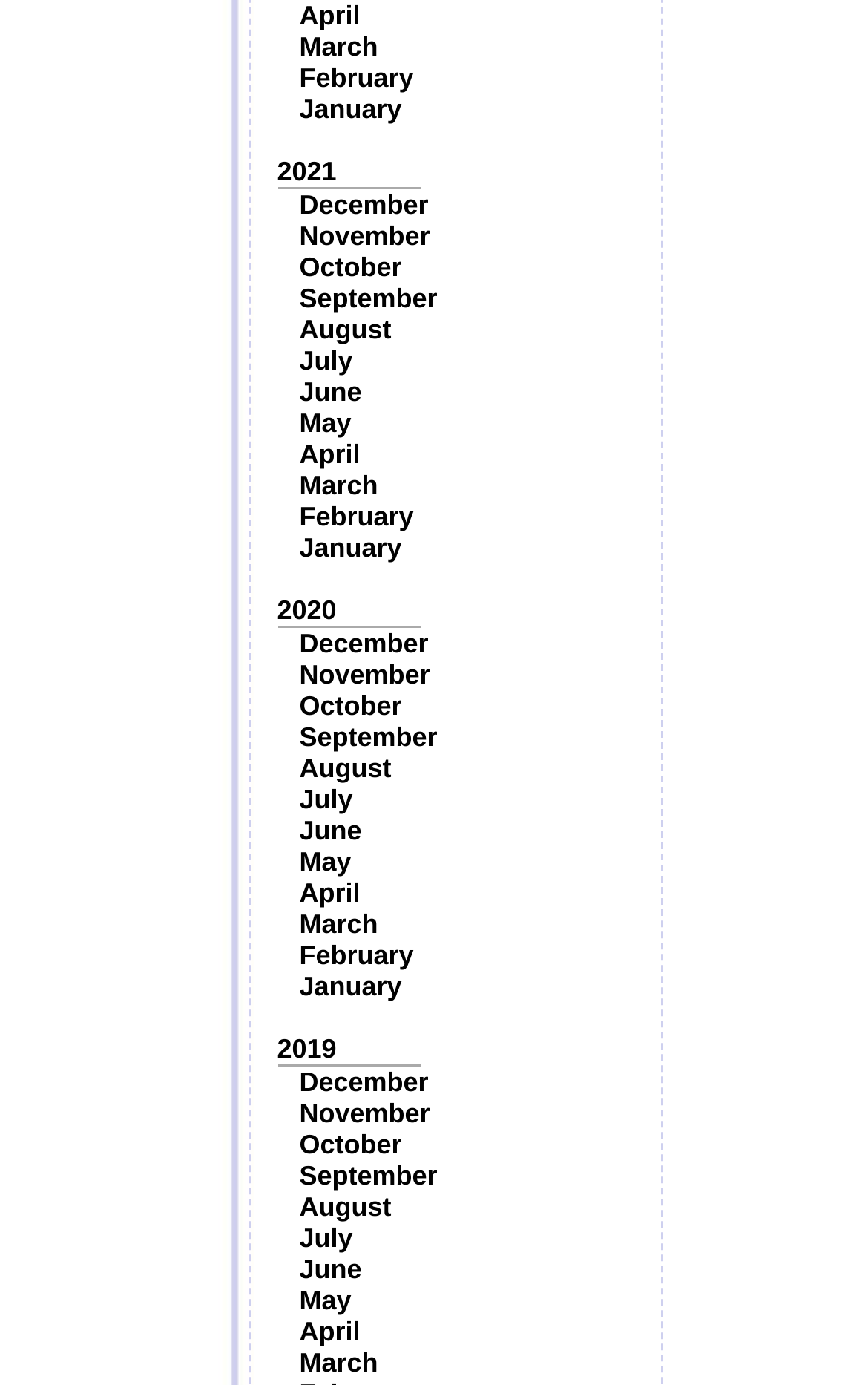How many years are listed?
Respond to the question with a well-detailed and thorough answer.

I counted the number of link elements with year numbers, and there are three of them: 2019, 2020, and 2021.